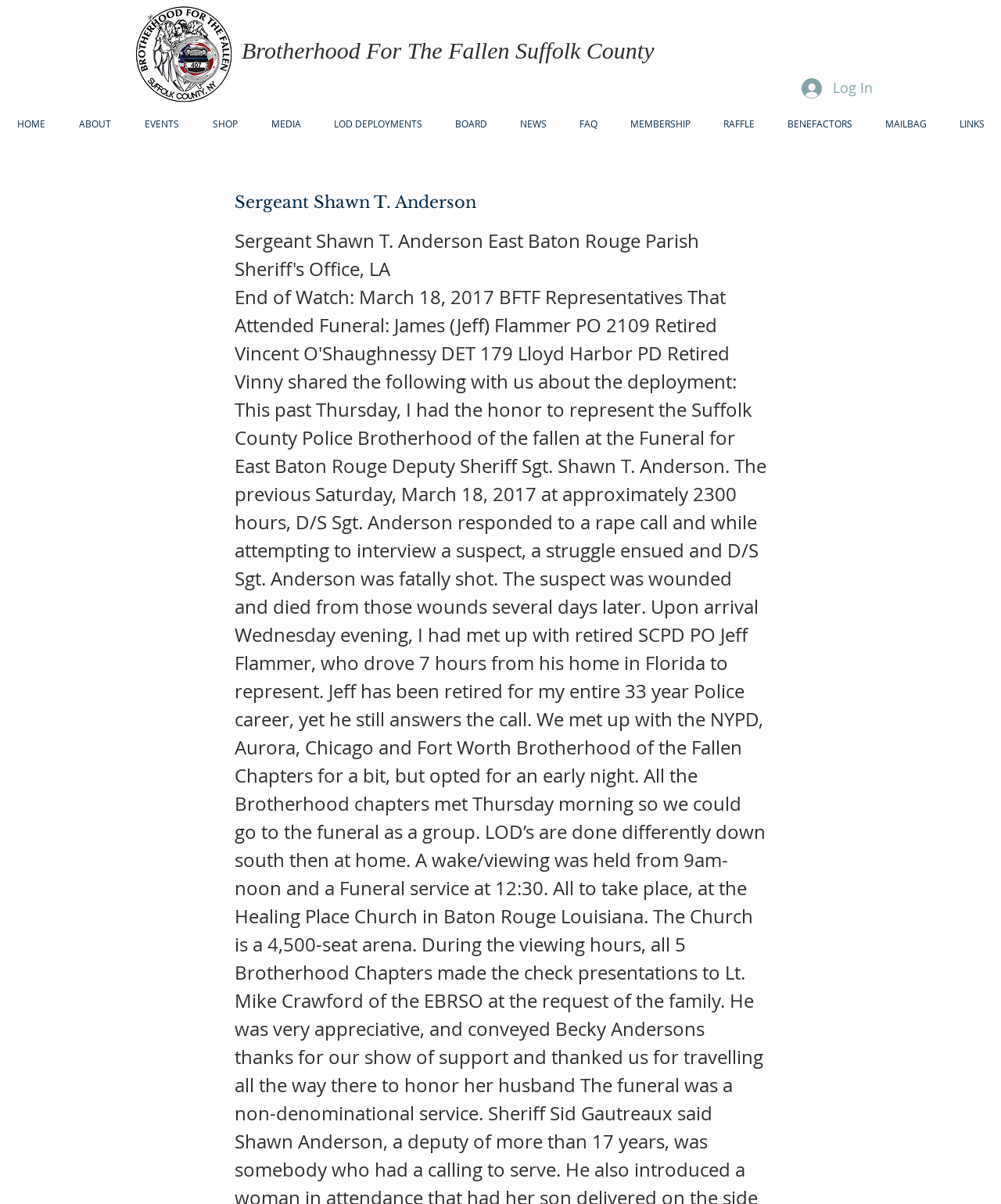Can you find the bounding box coordinates for the UI element given this description: "LINKS"? Provide the coordinates as four float numbers between 0 and 1: [left, top, right, bottom].

[0.942, 0.096, 1.0, 0.11]